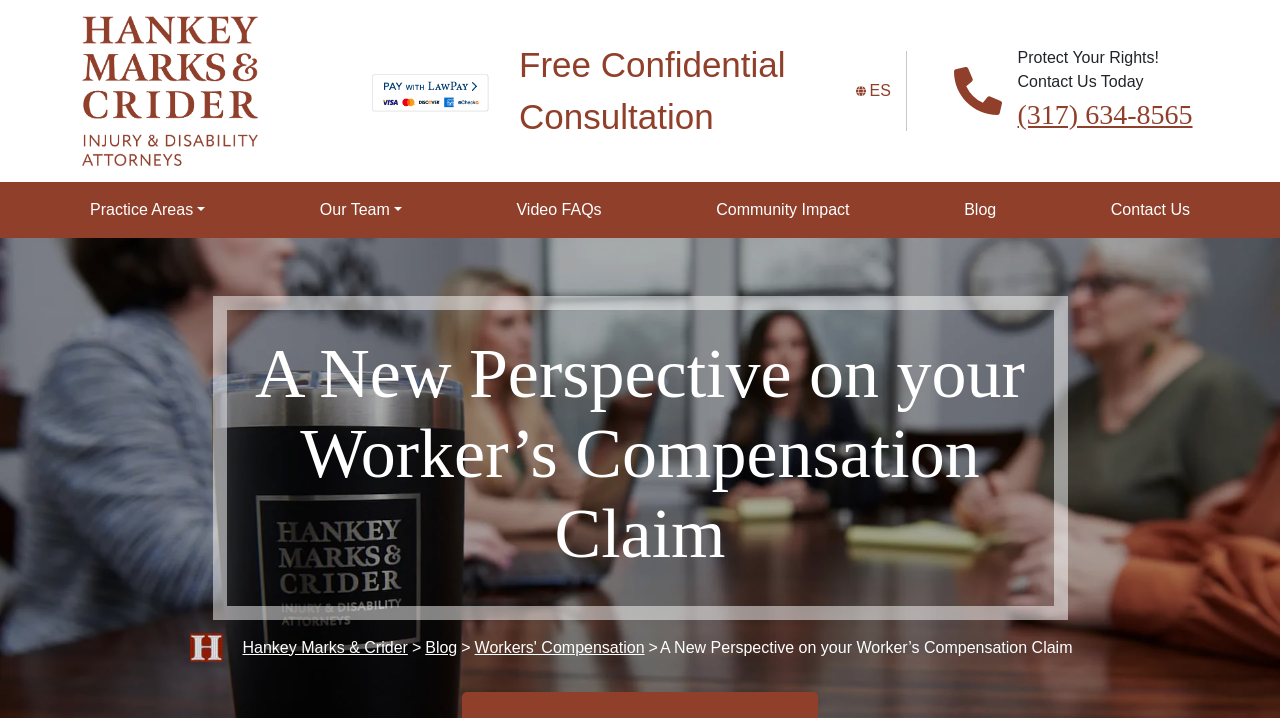Respond with a single word or phrase to the following question:
What is the phone number to contact?

(317) 634-8565